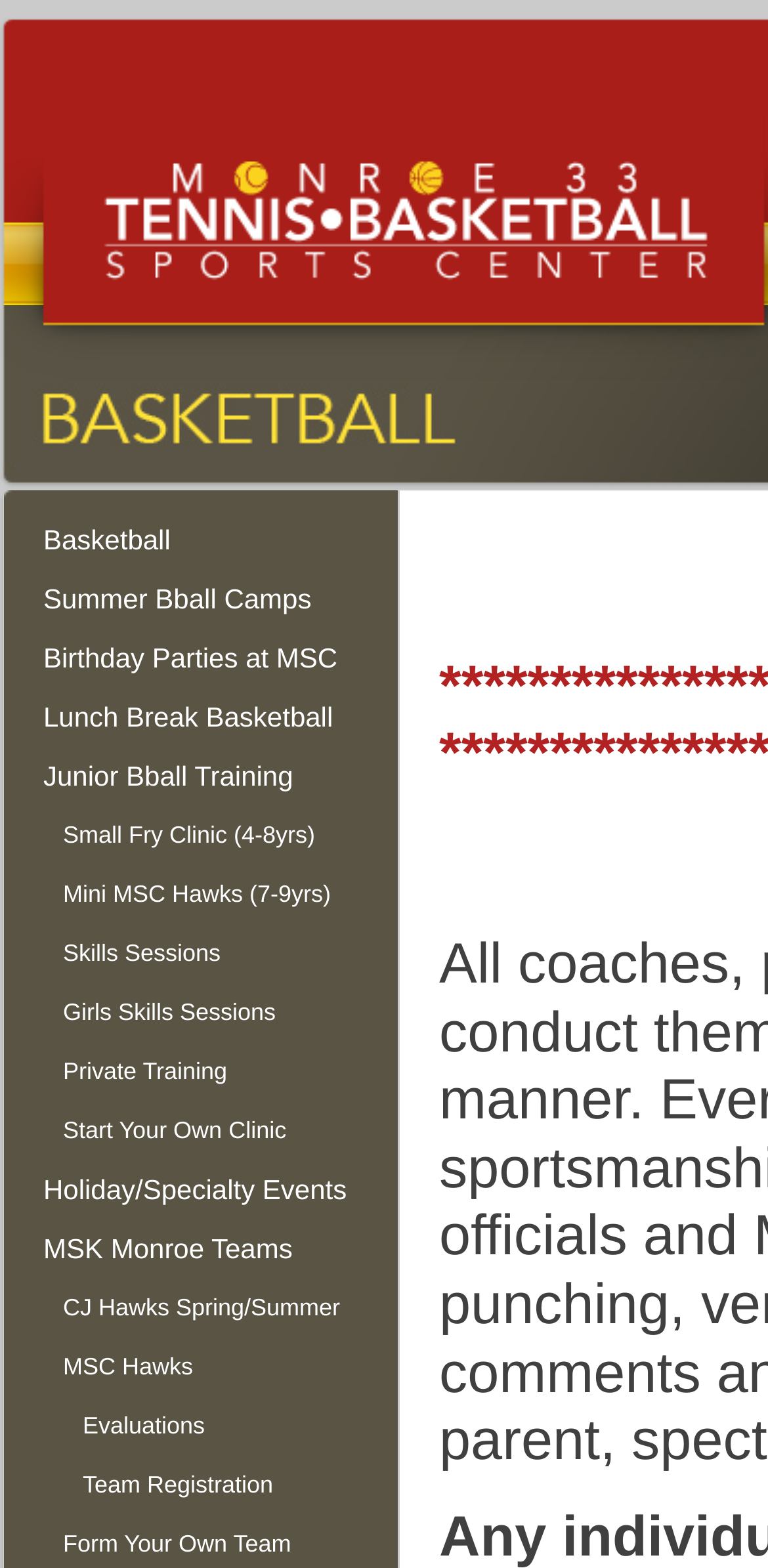Determine the bounding box coordinates of the clickable region to carry out the instruction: "View Summer Bball Camps".

[0.005, 0.363, 0.518, 0.401]